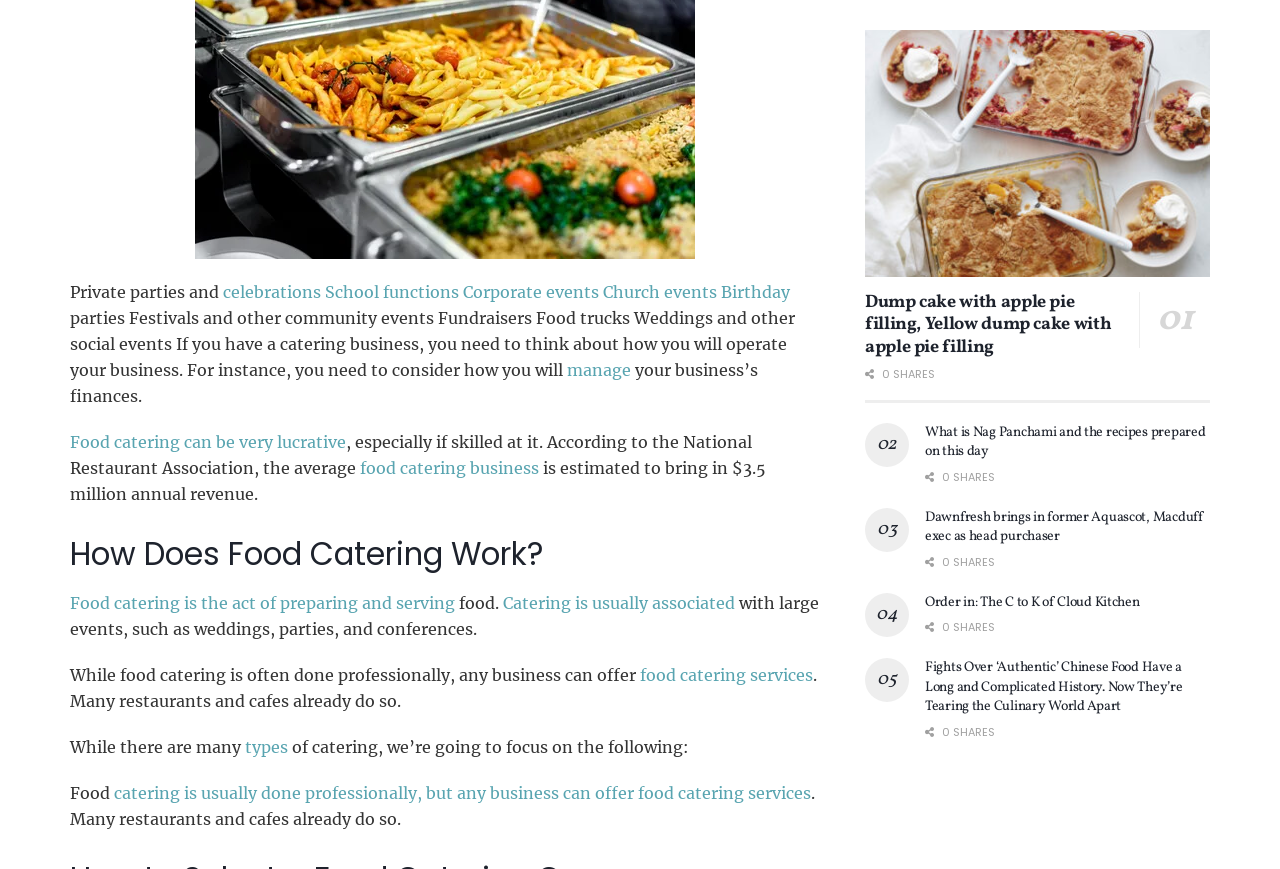What is the estimated annual revenue of a food catering business?
Refer to the image and provide a thorough answer to the question.

According to the National Restaurant Association, as mentioned on the webpage, the average food catering business is estimated to bring in $3.5 million in annual revenue.